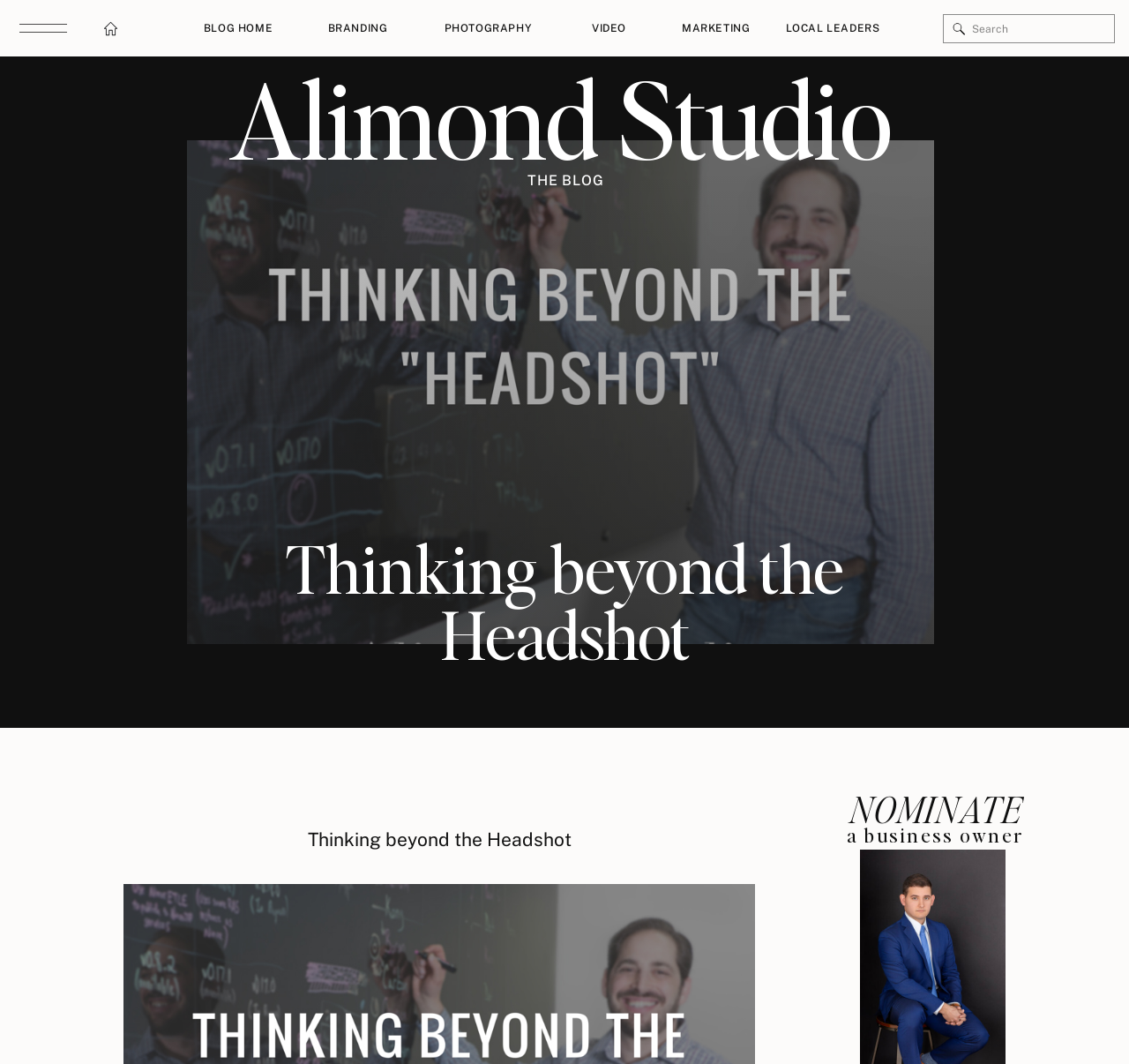Please determine the bounding box coordinates of the element's region to click for the following instruction: "Nominate a business owner".

[0.753, 0.738, 0.905, 0.782]